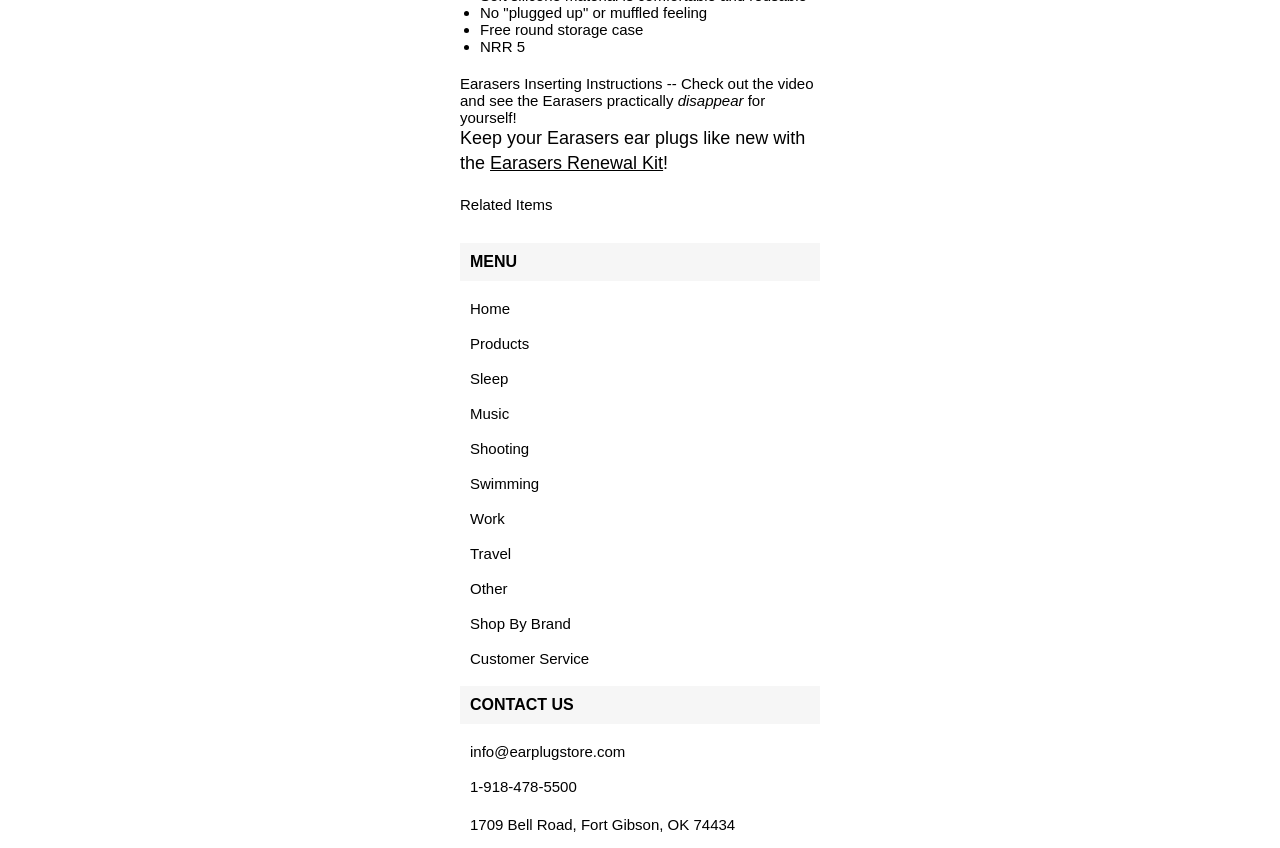Please specify the bounding box coordinates of the area that should be clicked to accomplish the following instruction: "Click on the 'Earasers Renewal Kit' link". The coordinates should consist of four float numbers between 0 and 1, i.e., [left, top, right, bottom].

[0.383, 0.181, 0.518, 0.204]